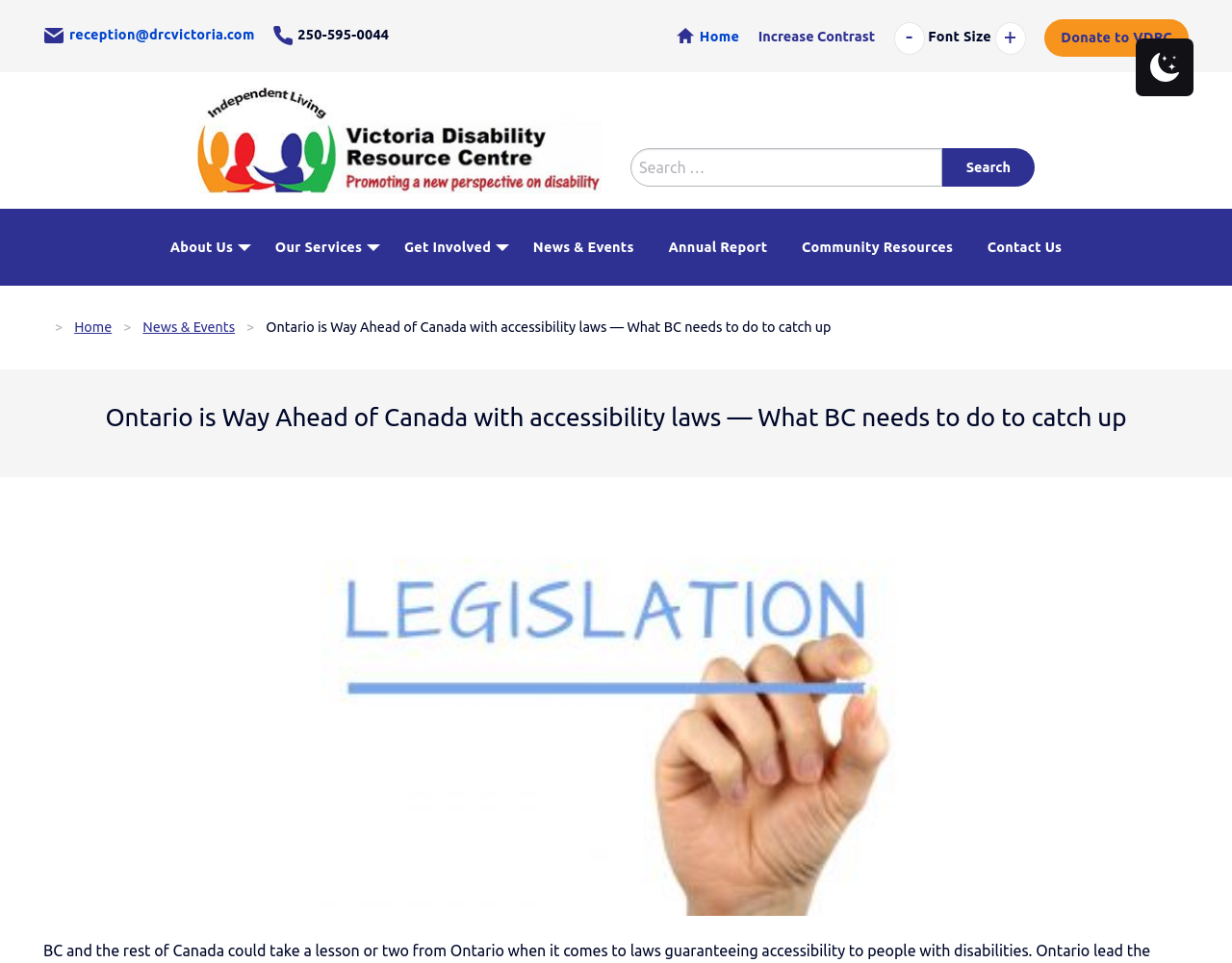How many links are in the main navigation menu?
Give a one-word or short-phrase answer derived from the screenshot.

7